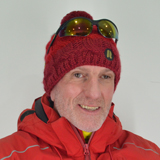How long has the instructor been certified?
Using the image, give a concise answer in the form of a single word or short phrase.

Since 2004